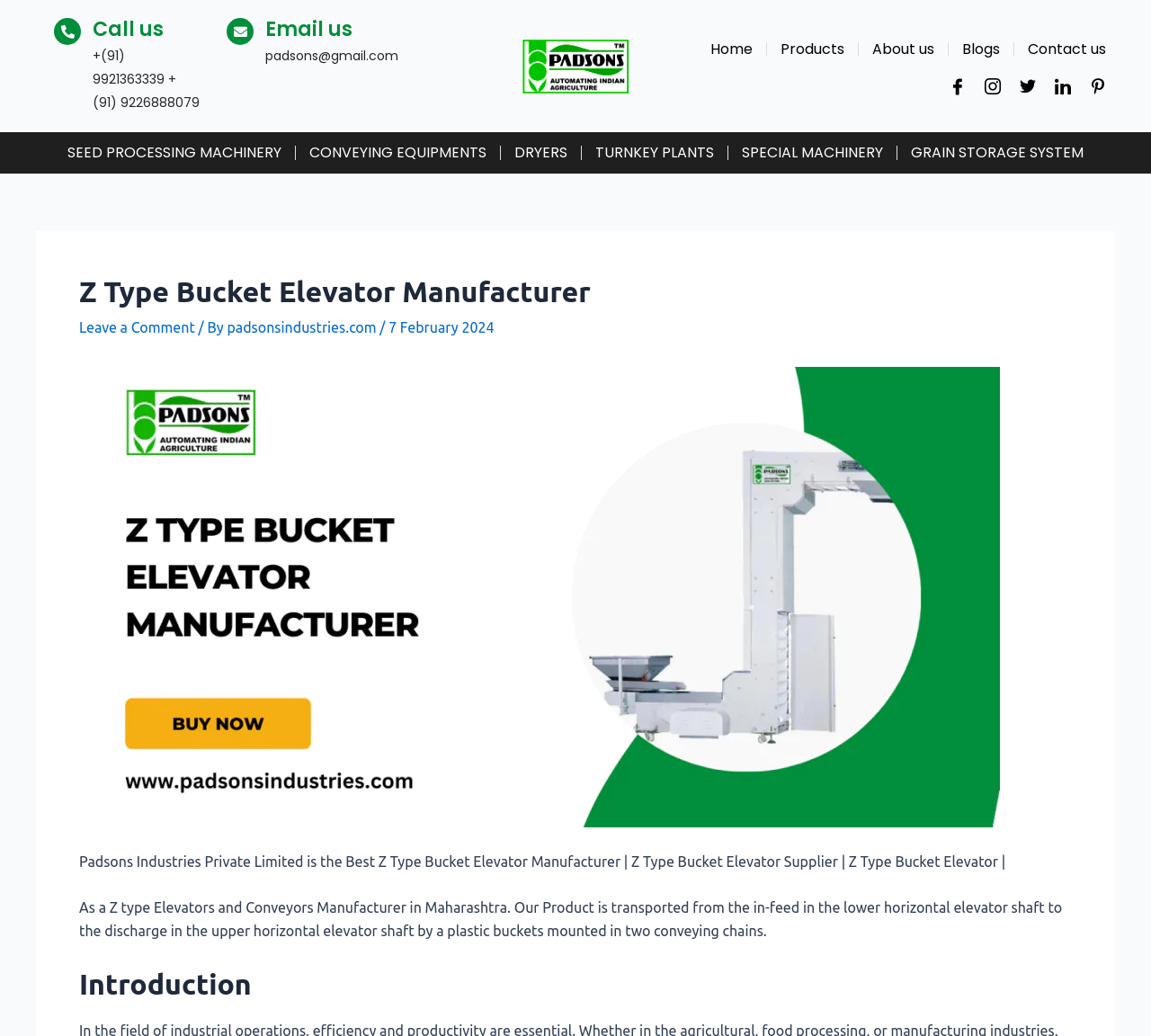Please identify the bounding box coordinates of the clickable element to fulfill the following instruction: "Learn about Pricing". The coordinates should be four float numbers between 0 and 1, i.e., [left, top, right, bottom].

None